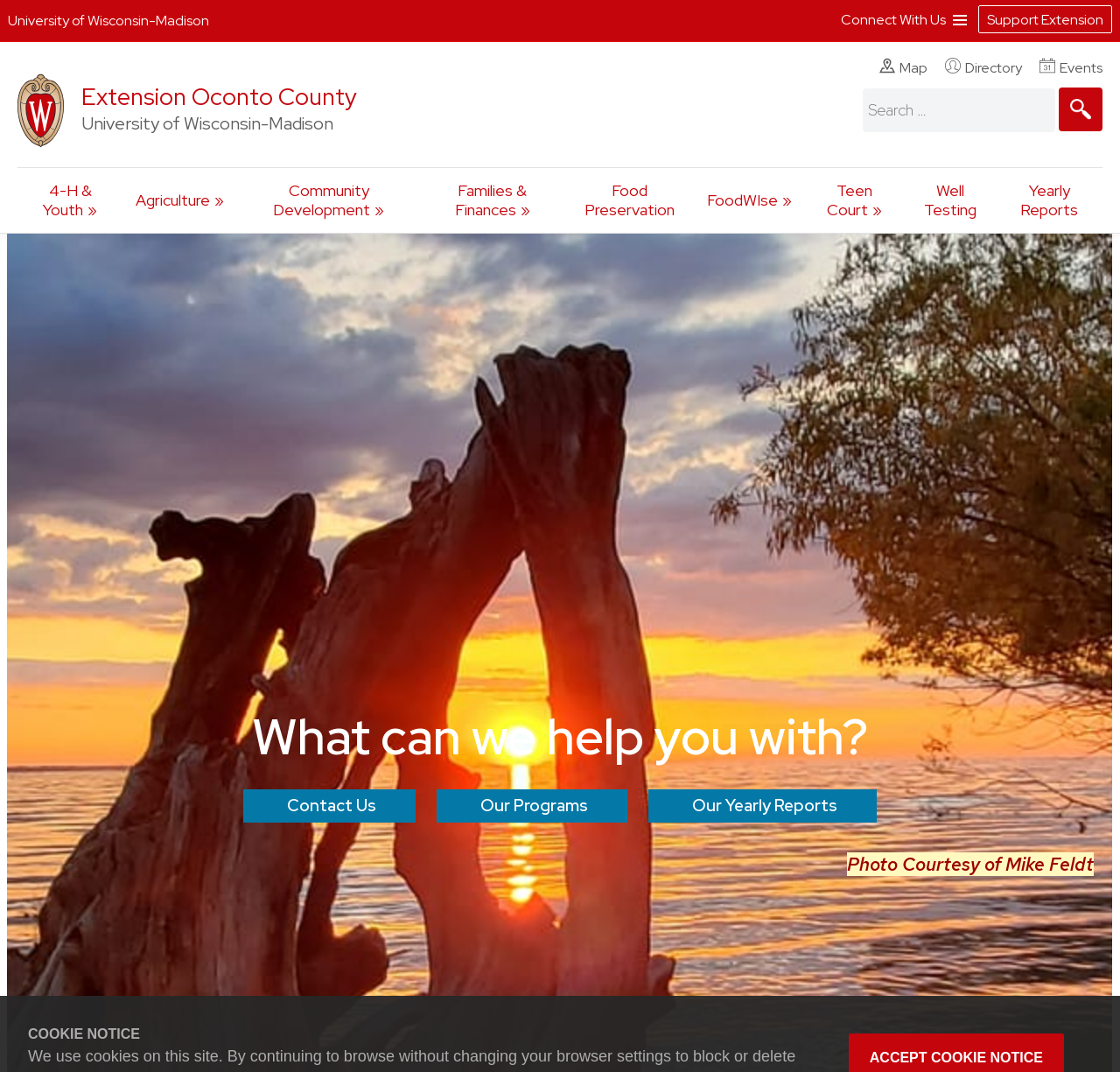Using the information in the image, give a detailed answer to the following question: What is the purpose of the button below the search box?

I looked at the button element below the search box and found that it has the text 'Search'. This suggests that the purpose of the button is to submit a search query.